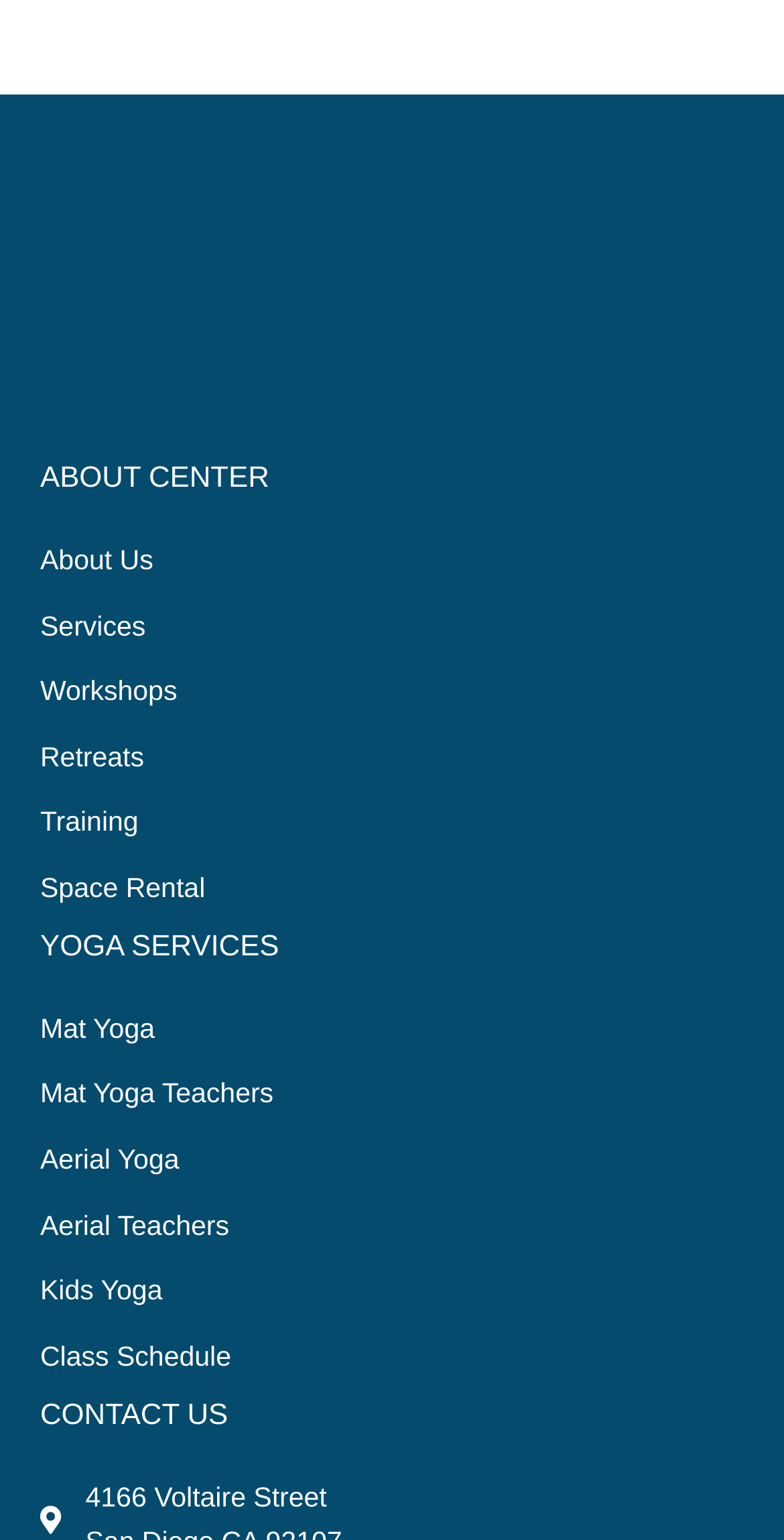How many types of yoga services are listed?
Could you give a comprehensive explanation in response to this question?

I counted the number of link elements under the 'YOGA SERVICES' heading, which are 'Mat Yoga', 'Mat Yoga Teachers', 'Aerial Yoga', 'Aerial Teachers', and 'Kids Yoga', totaling 5 types of yoga services.